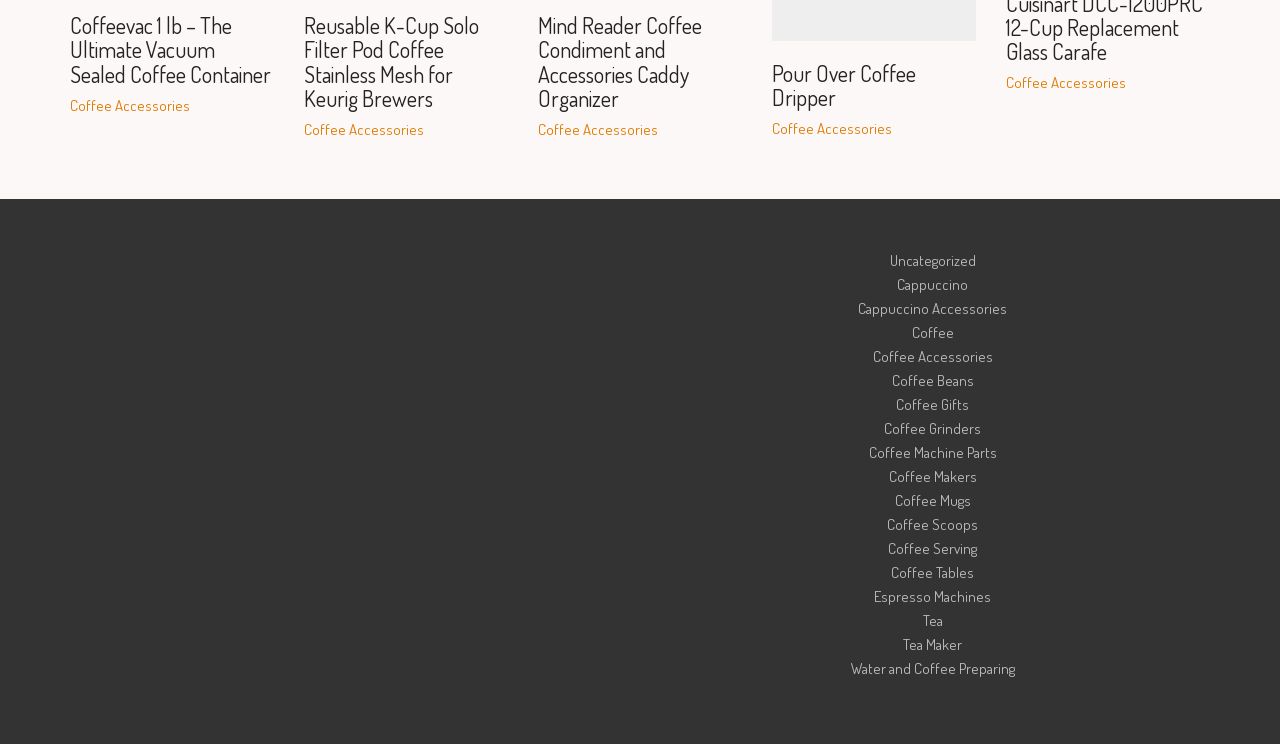Please find the bounding box coordinates for the clickable element needed to perform this instruction: "Click on the link to Coffeevac 1 lb product".

[0.055, 0.018, 0.214, 0.116]